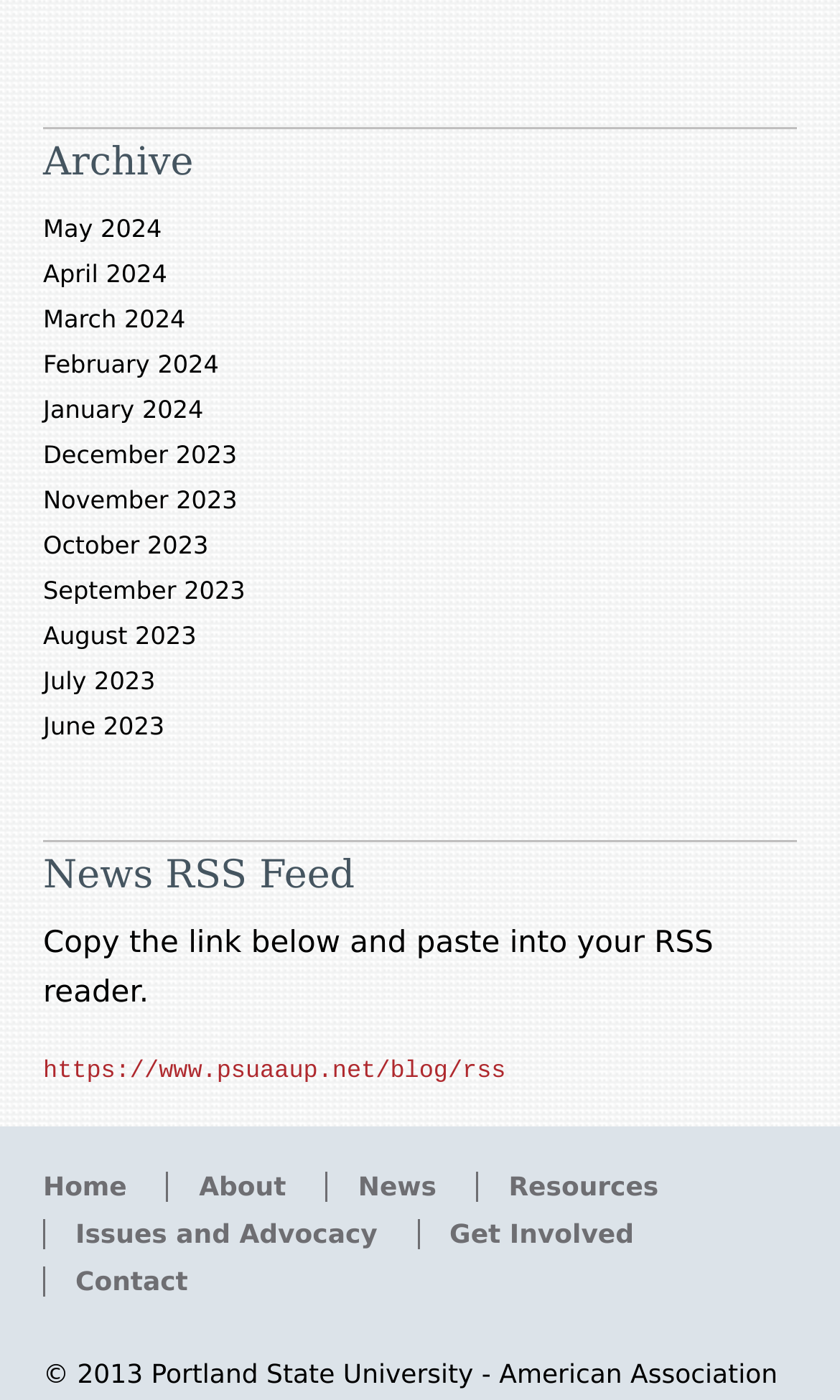Please provide a comprehensive answer to the question below using the information from the image: How many months are listed in the archive?

I counted the number of links with month names, starting from May 2024 to July 2023, and found 12 links.